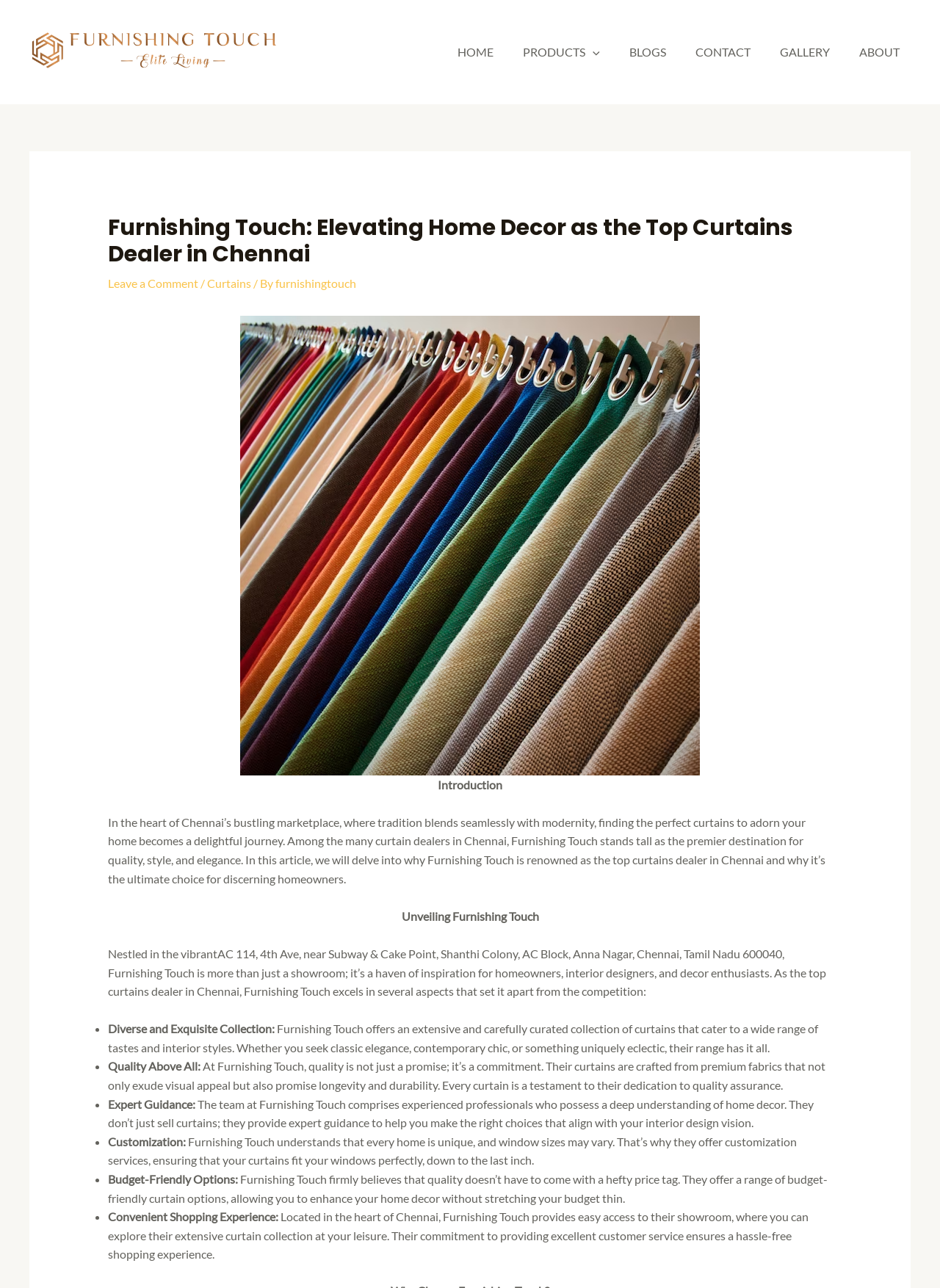Summarize the webpage in an elaborate manner.

The webpage is about Furnishing Touch, a top curtains dealer in Chennai. At the top, there is a logo and a navigation menu with links to HOME, PRODUCTS, BLOGS, CONTACT, GALLERY, and ABOUT. Below the navigation menu, there is a header section with a heading that reads "Furnishing Touch: Elevating Home Decor as the Top Curtains Dealer in Chennai". 

To the right of the header, there is a figure or an image. Below the header, there is a section of text that introduces Furnishing Touch as a premier destination for quality, style, and elegance in Chennai's bustling marketplace. The text explains that Furnishing Touch stands out from other curtain dealers in Chennai due to its quality, style, and elegance.

The webpage then highlights the unique aspects of Furnishing Touch, including its diverse and exquisite collection of curtains, commitment to quality, expert guidance, customization options, budget-friendly choices, and convenient shopping experience. Each of these points is marked with a bullet point and is accompanied by a brief description.

Throughout the webpage, there are no prominent images aside from the logo and the figure mentioned earlier. The overall layout is focused on presenting information about Furnishing Touch and its services in a clear and concise manner.